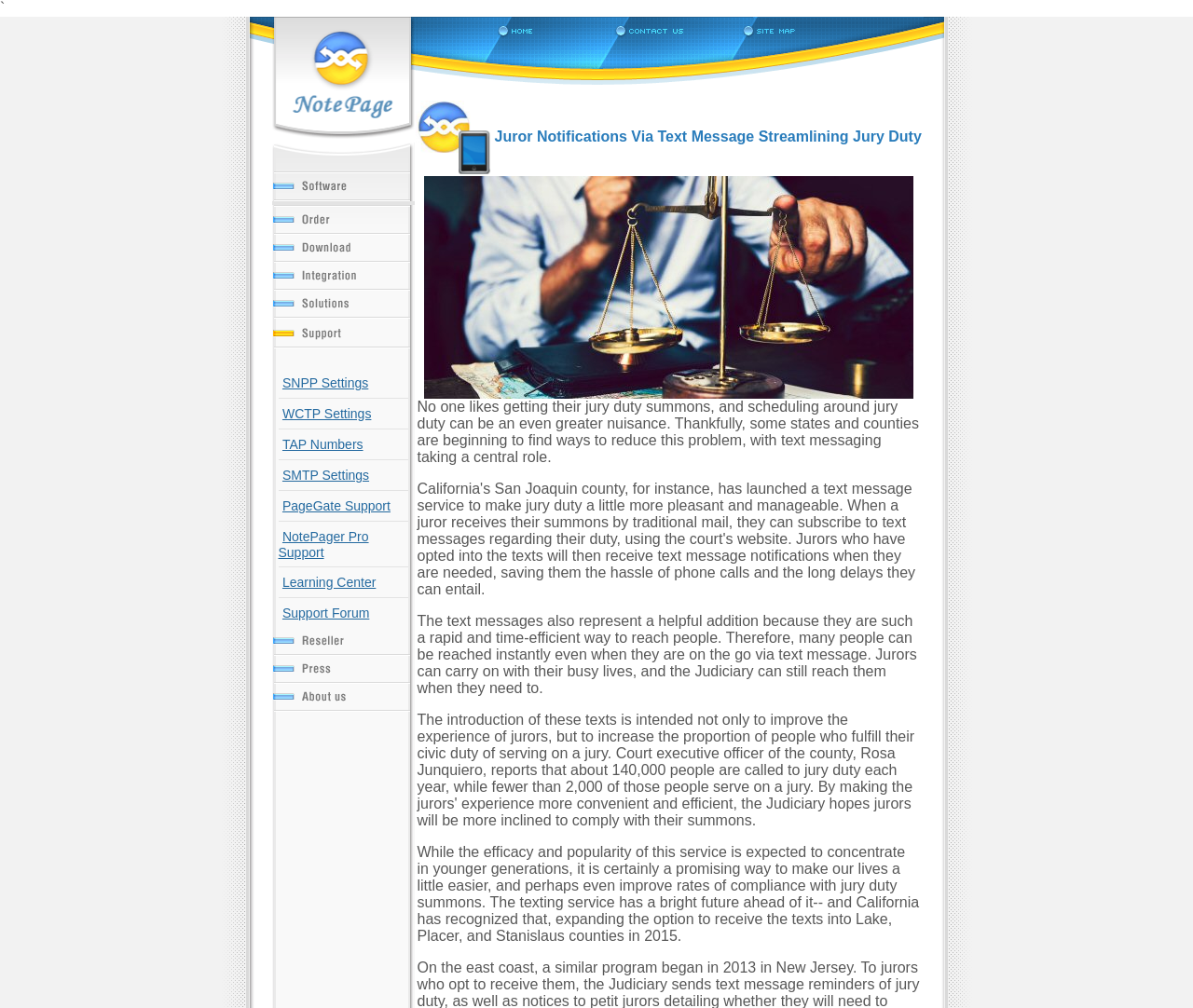Kindly determine the bounding box coordinates for the clickable area to achieve the given instruction: "Go to NotePage Support".

[0.228, 0.334, 0.346, 0.348]